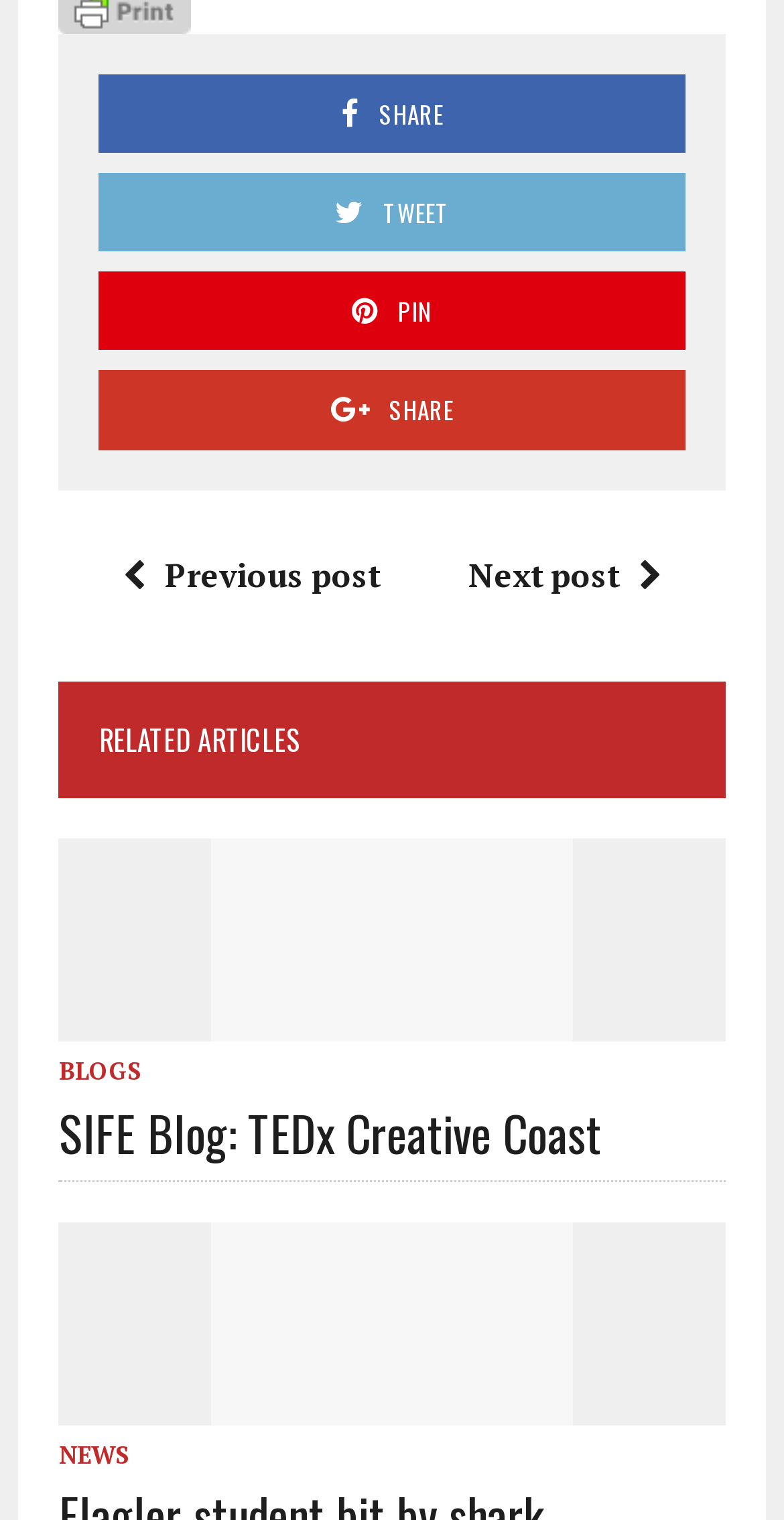Can you provide the bounding box coordinates for the element that should be clicked to implement the instruction: "Read related article"?

[0.075, 0.552, 0.925, 0.766]